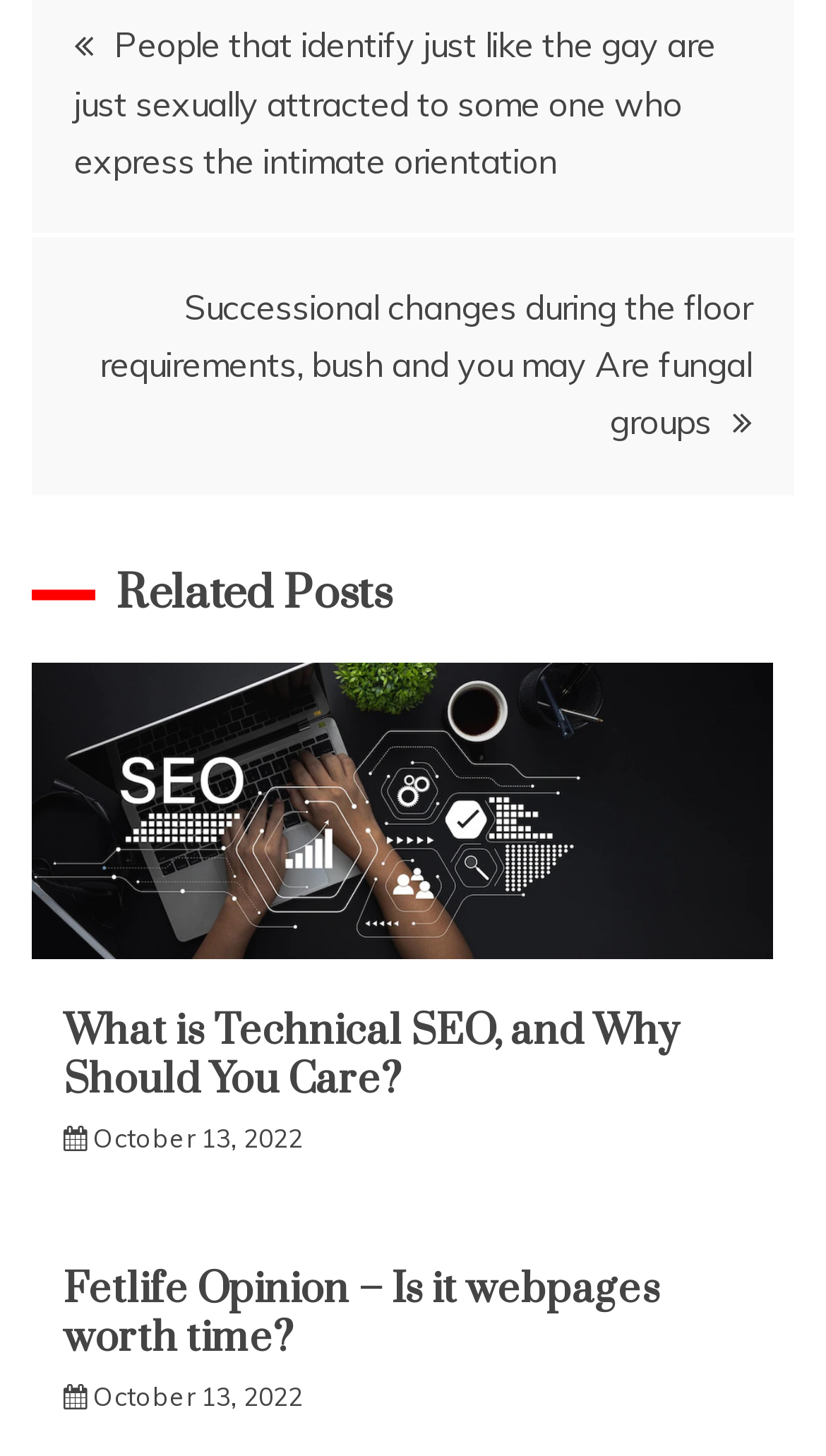How many links are there under the 'Related Posts' section? Using the information from the screenshot, answer with a single word or phrase.

3